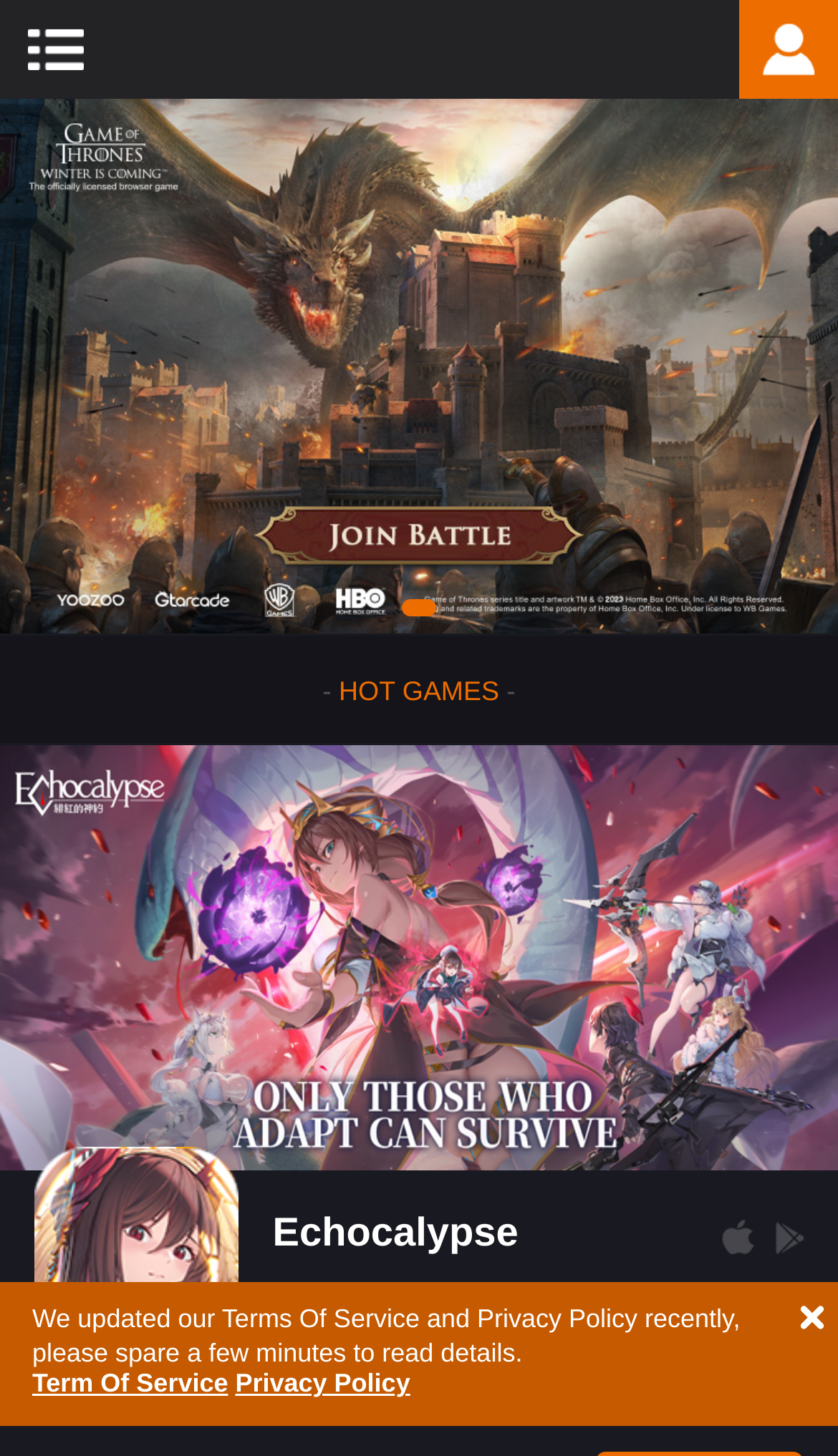Provide a brief response using a word or short phrase to this question:
How many hot games are listed on the webpage?

Unknown